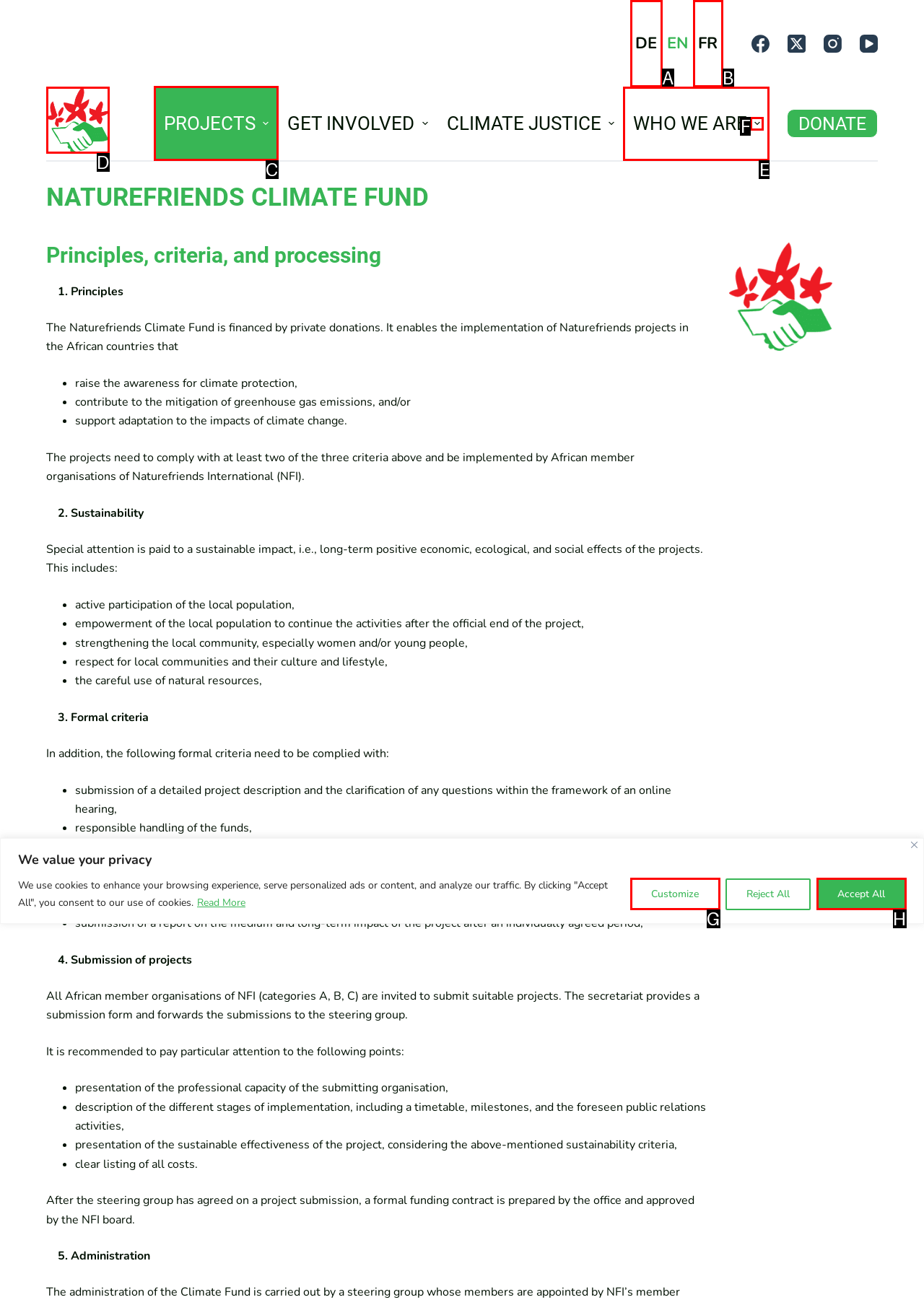Which UI element should be clicked to perform the following task: Click the PROJECTS menu item? Answer with the corresponding letter from the choices.

C